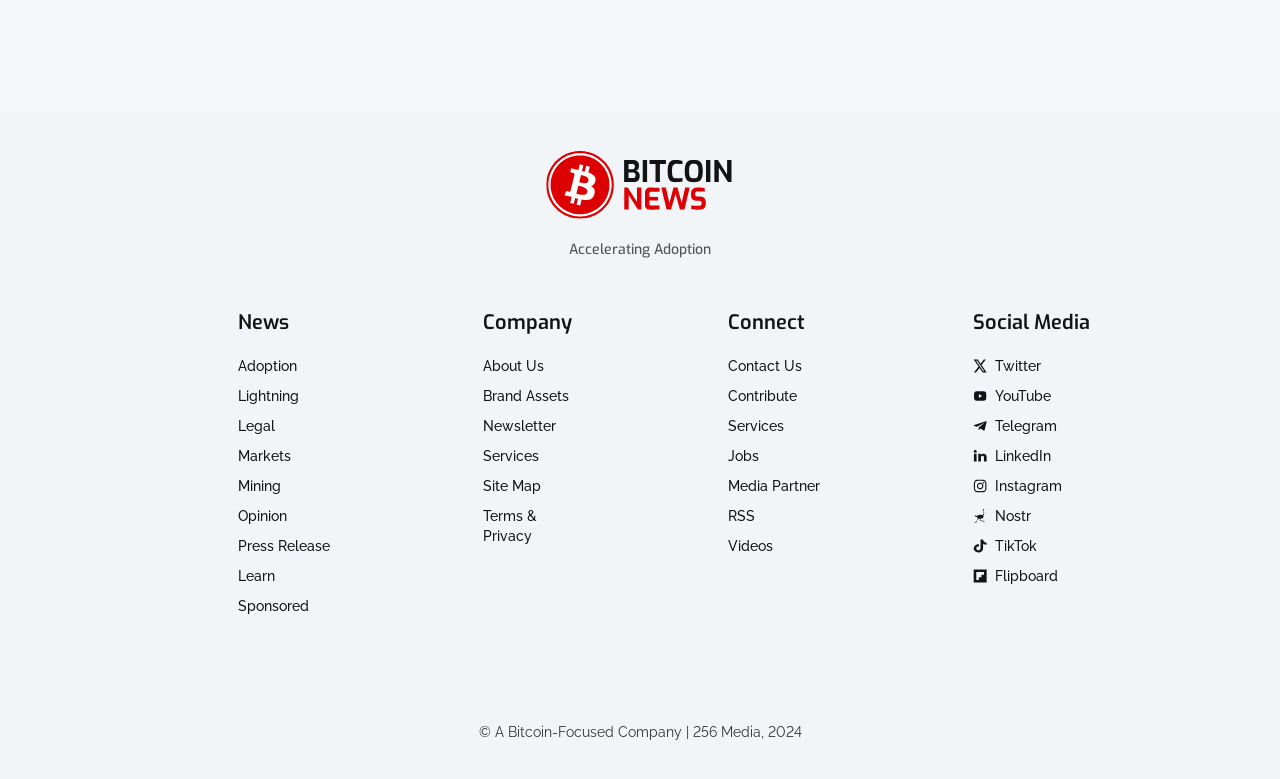How many social media links are available?
Please provide a comprehensive answer based on the visual information in the image.

There are 7 social media links available on the webpage, which are Twitter, YouTube, Telegram, LinkedIn, Instagram, Nostr, and Flipboard, located at the bottom right of the webpage with a common bounding box of [0.76, 0.457, 0.854, 0.483] for each link.